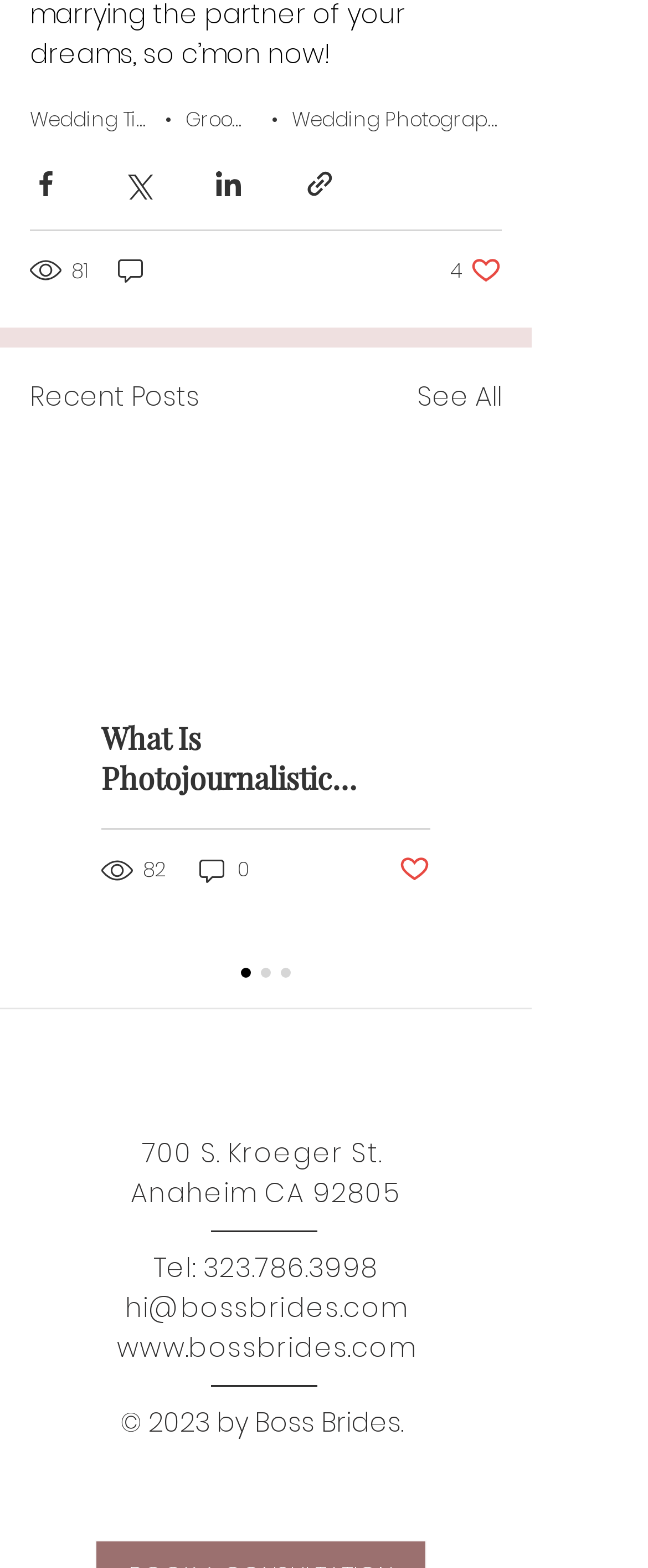Identify and provide the bounding box for the element described by: "TREC Consumer Protection Notice".

None